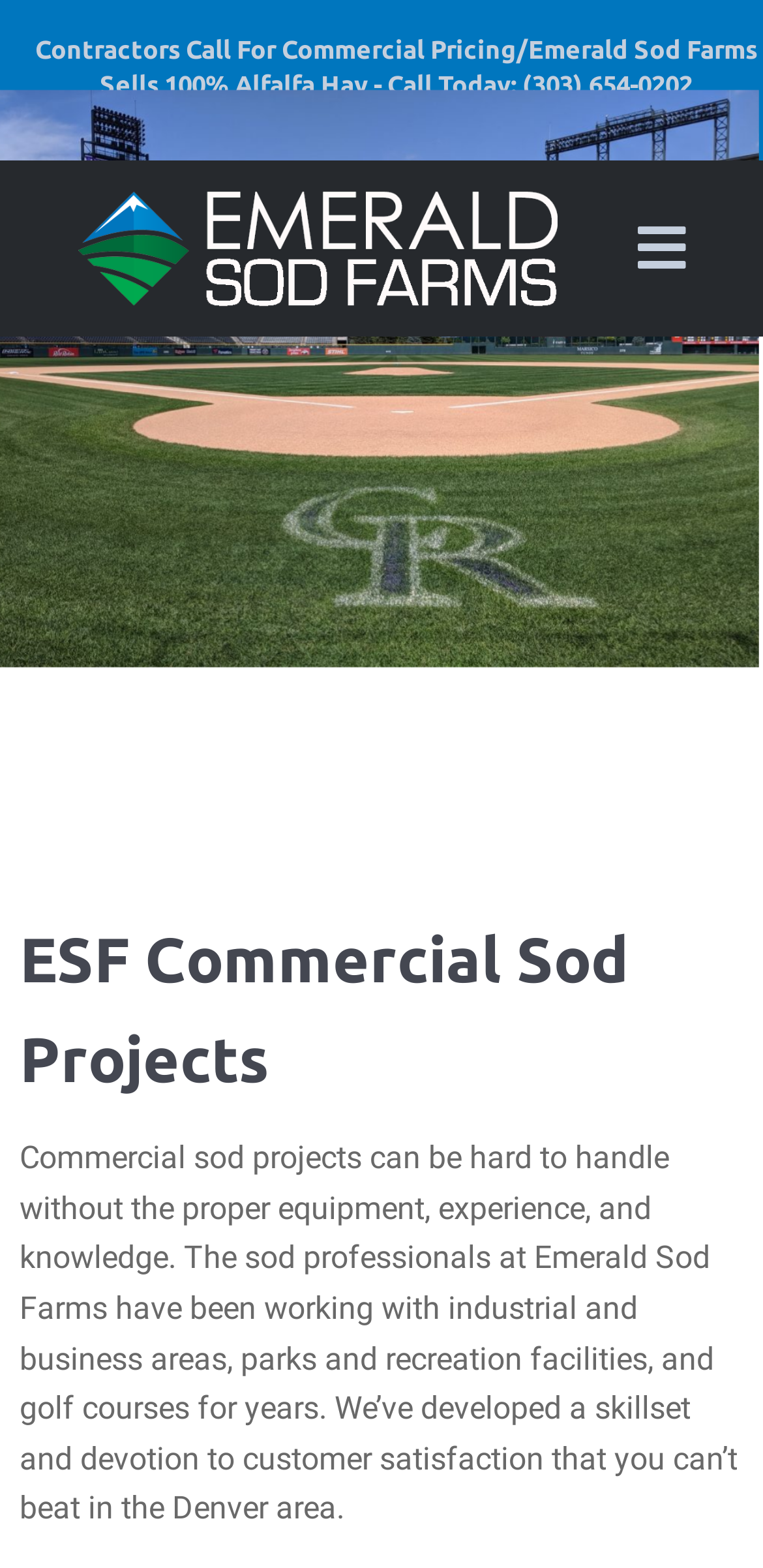Please provide a detailed answer to the question below by examining the image:
What is the scope of Emerald Sod Farms' services?

I found this information by understanding the context of the webpage and the static text element that describes the company's experience with various types of projects in the Denver area and beyond.